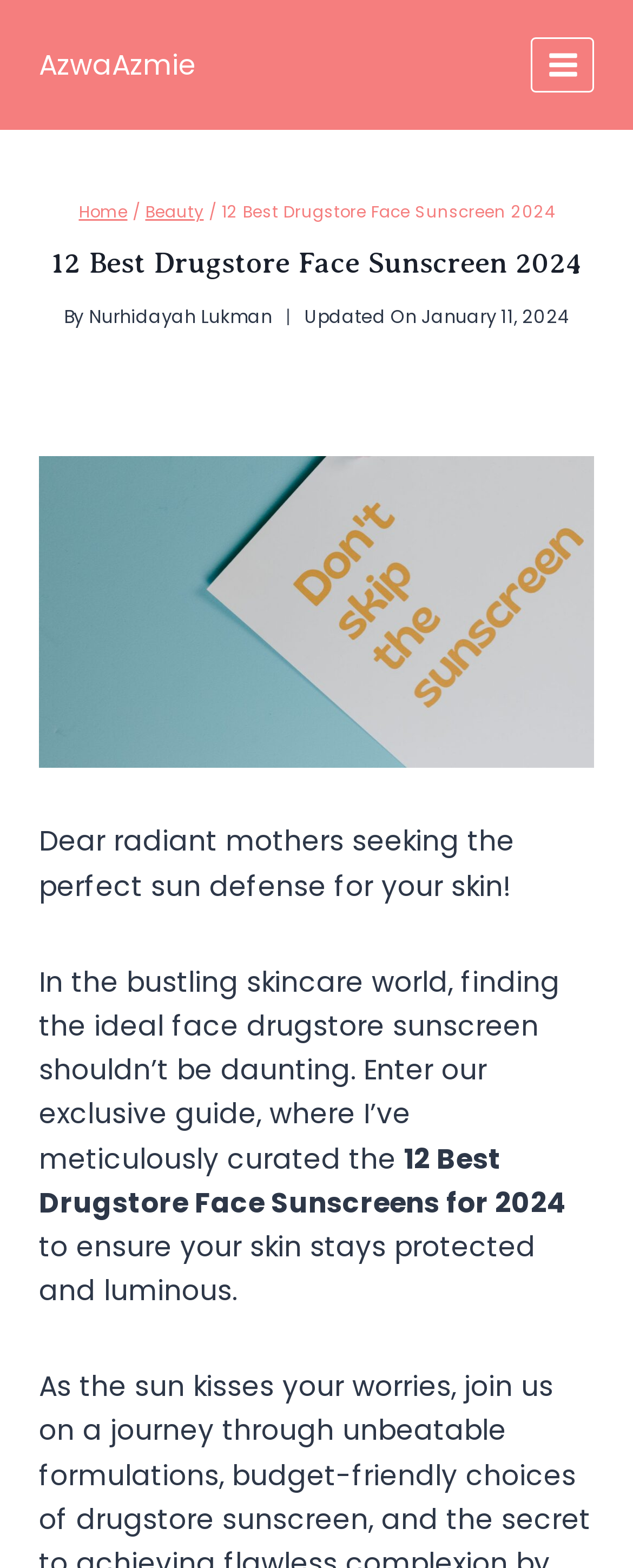Who is the author of the article?
Could you please answer the question thoroughly and with as much detail as possible?

The author of the article is mentioned in the link element with the text 'Nurhidayah Lukman' which is located below the heading '12 Best Drugstore Face Sunscreen 2024'.